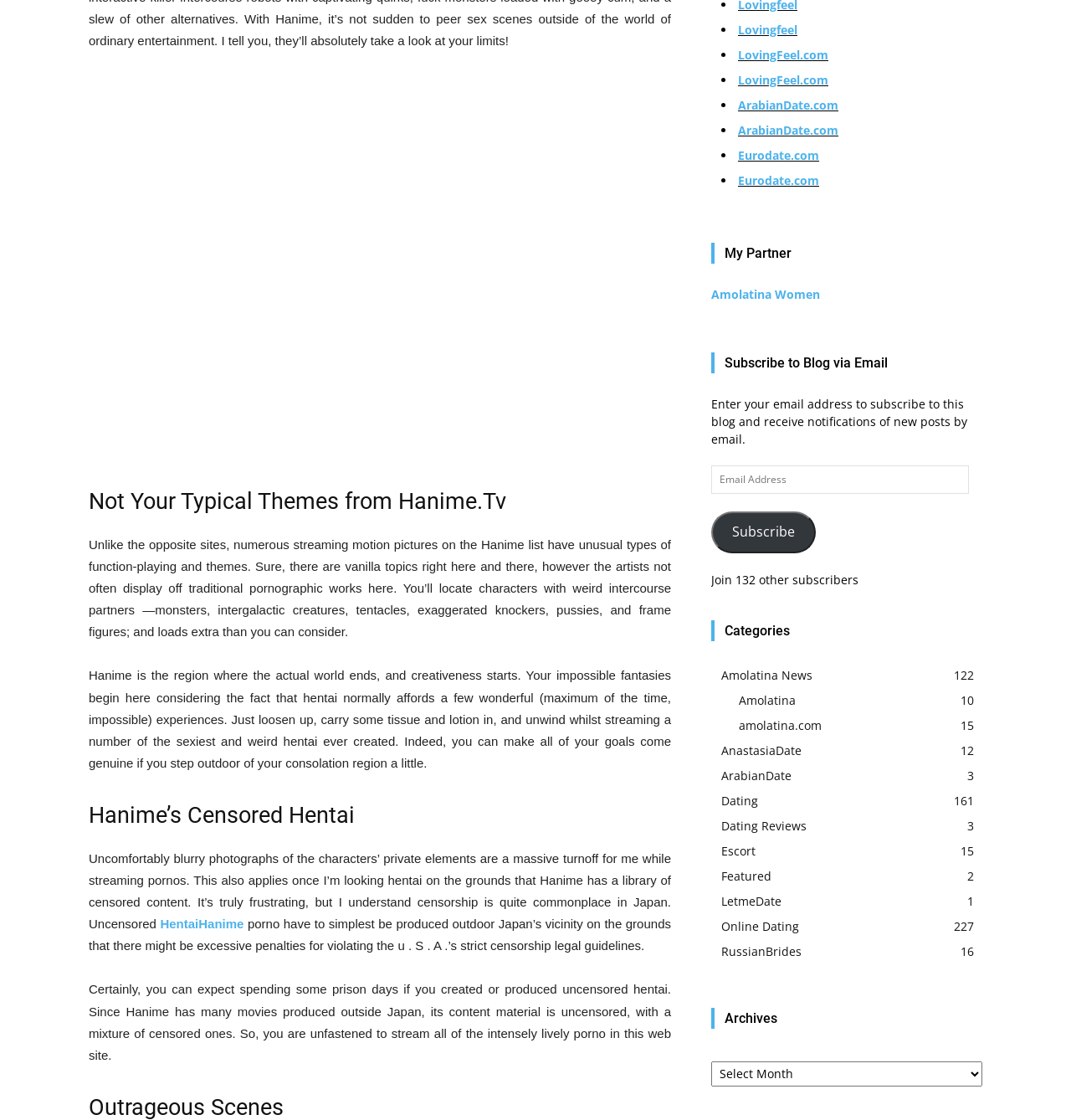Determine the bounding box of the UI element mentioned here: "ArabianDate3". The coordinates must be in the format [left, top, right, bottom] with values ranging from 0 to 1.

[0.673, 0.685, 0.739, 0.699]